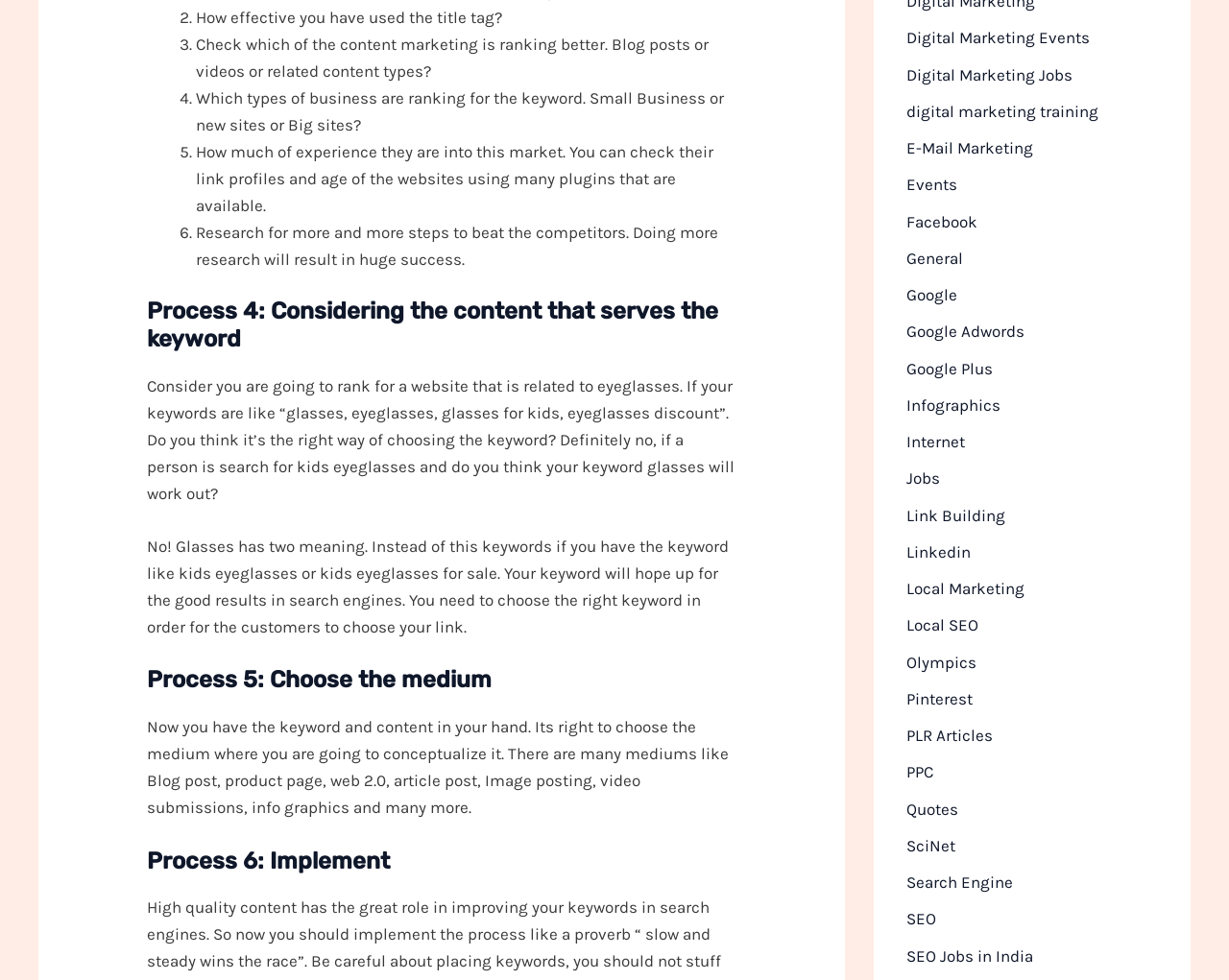From the element description Google Adwords, predict the bounding box coordinates of the UI element. The coordinates must be specified in the format (top-left x, top-left y, bottom-right x, bottom-right y) and should be within the 0 to 1 range.

[0.738, 0.328, 0.834, 0.348]